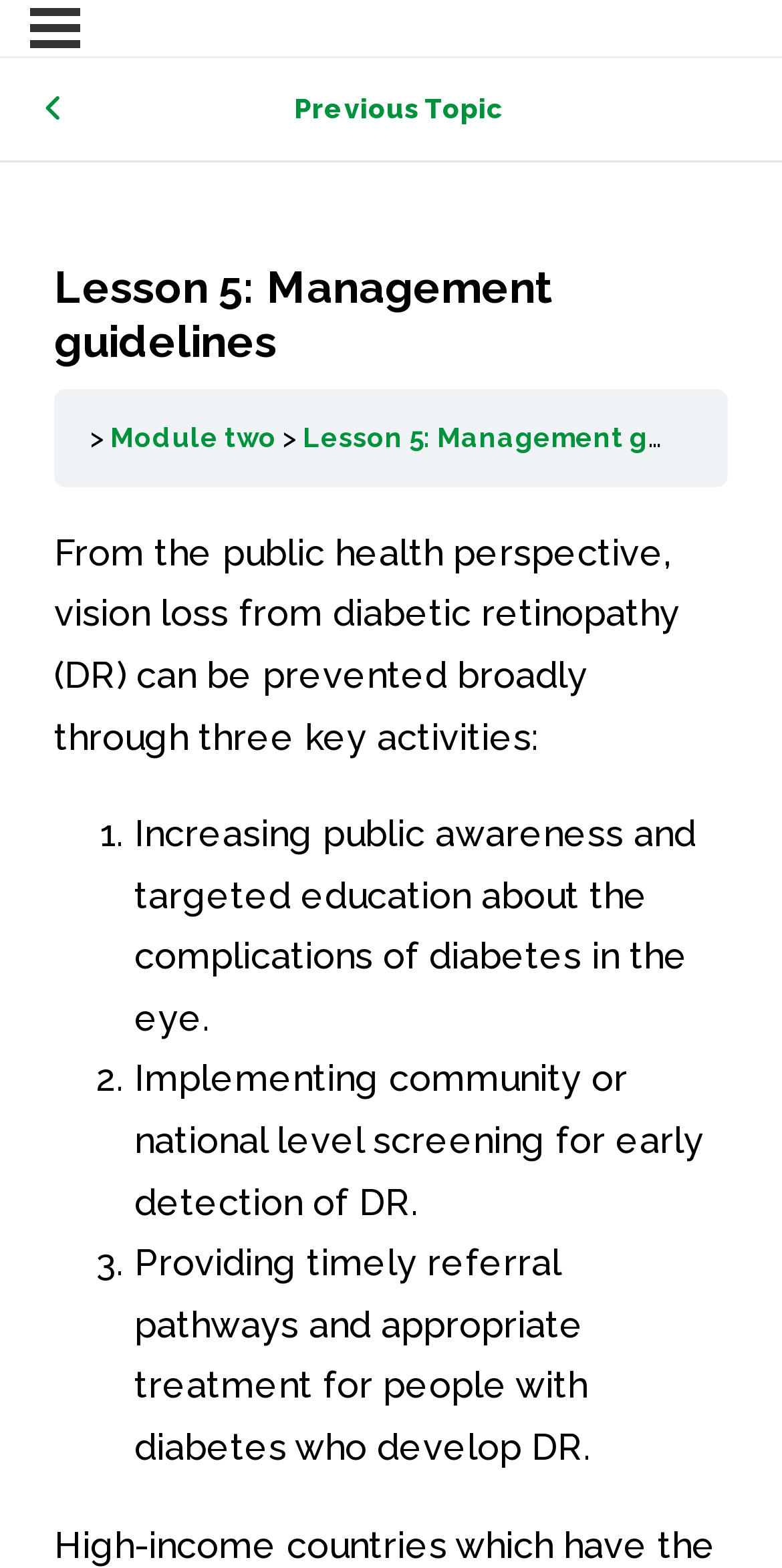What is the topic of the current lesson?
Please give a detailed and elaborate explanation in response to the question.

I found the answer by looking at the heading element with the text 'Lesson 5: Management guidelines', which indicates the topic of the current lesson.